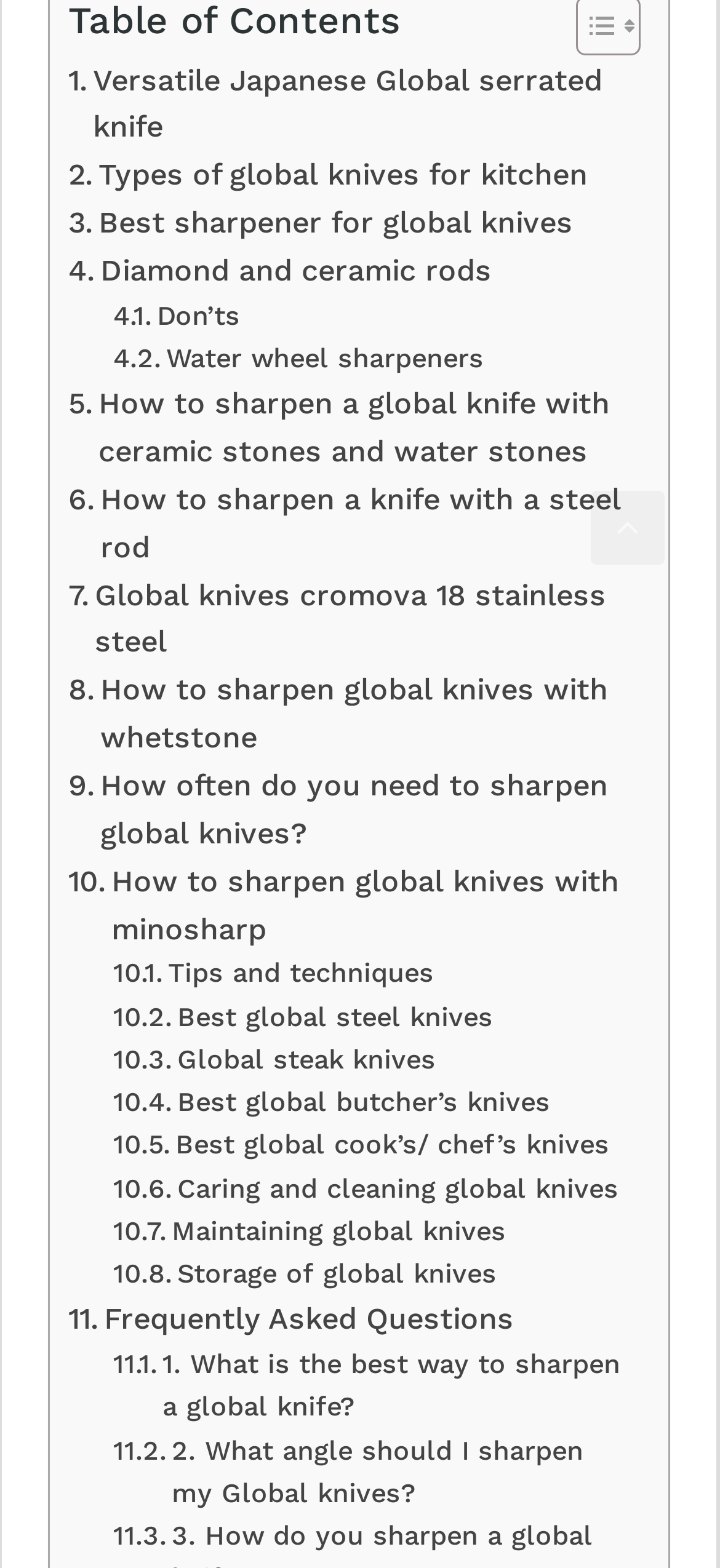Please specify the bounding box coordinates of the clickable region to carry out the following instruction: "Scroll back to top". The coordinates should be four float numbers between 0 and 1, in the format [left, top, right, bottom].

[0.821, 0.313, 0.923, 0.36]